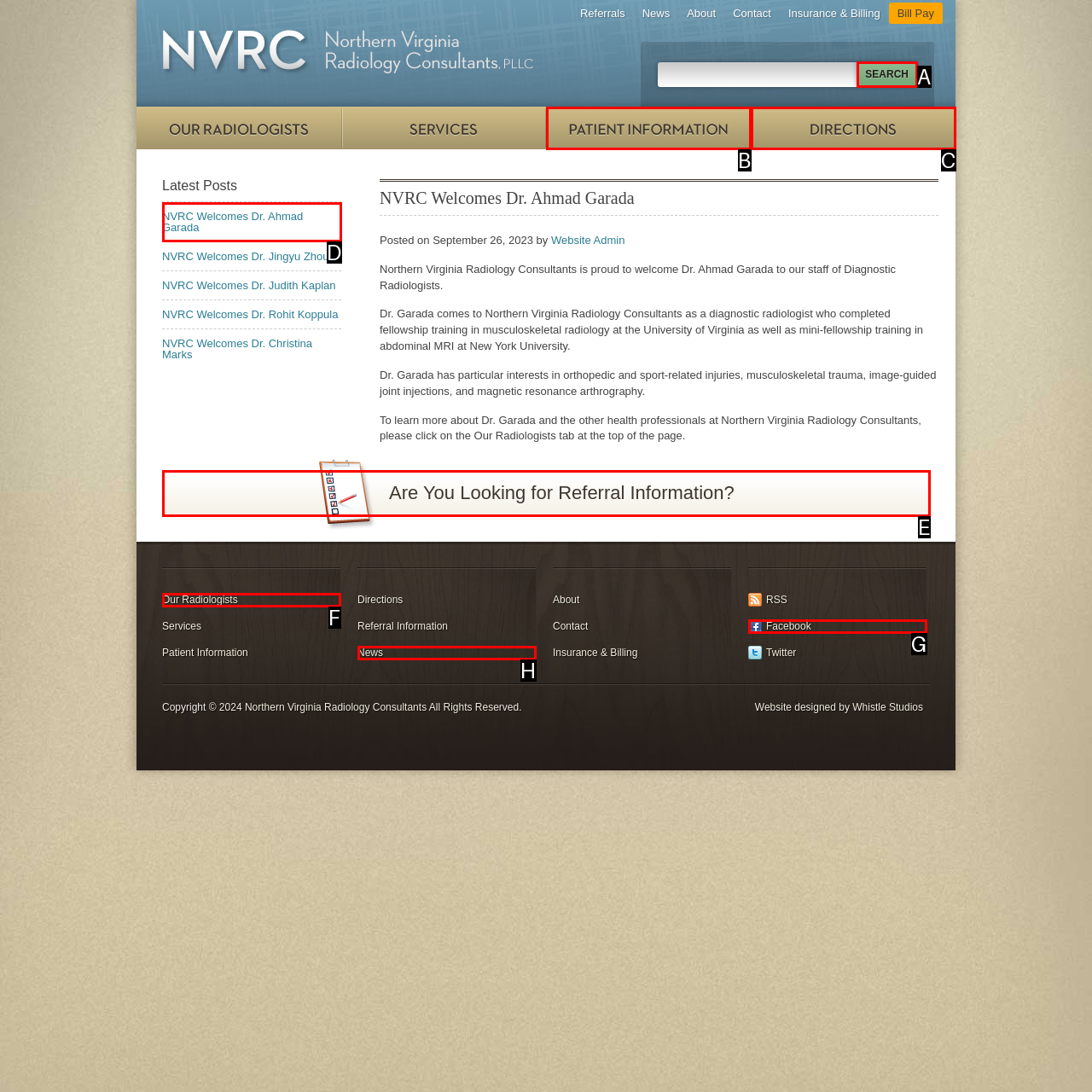Choose the option that matches the following description: News
Reply with the letter of the selected option directly.

H